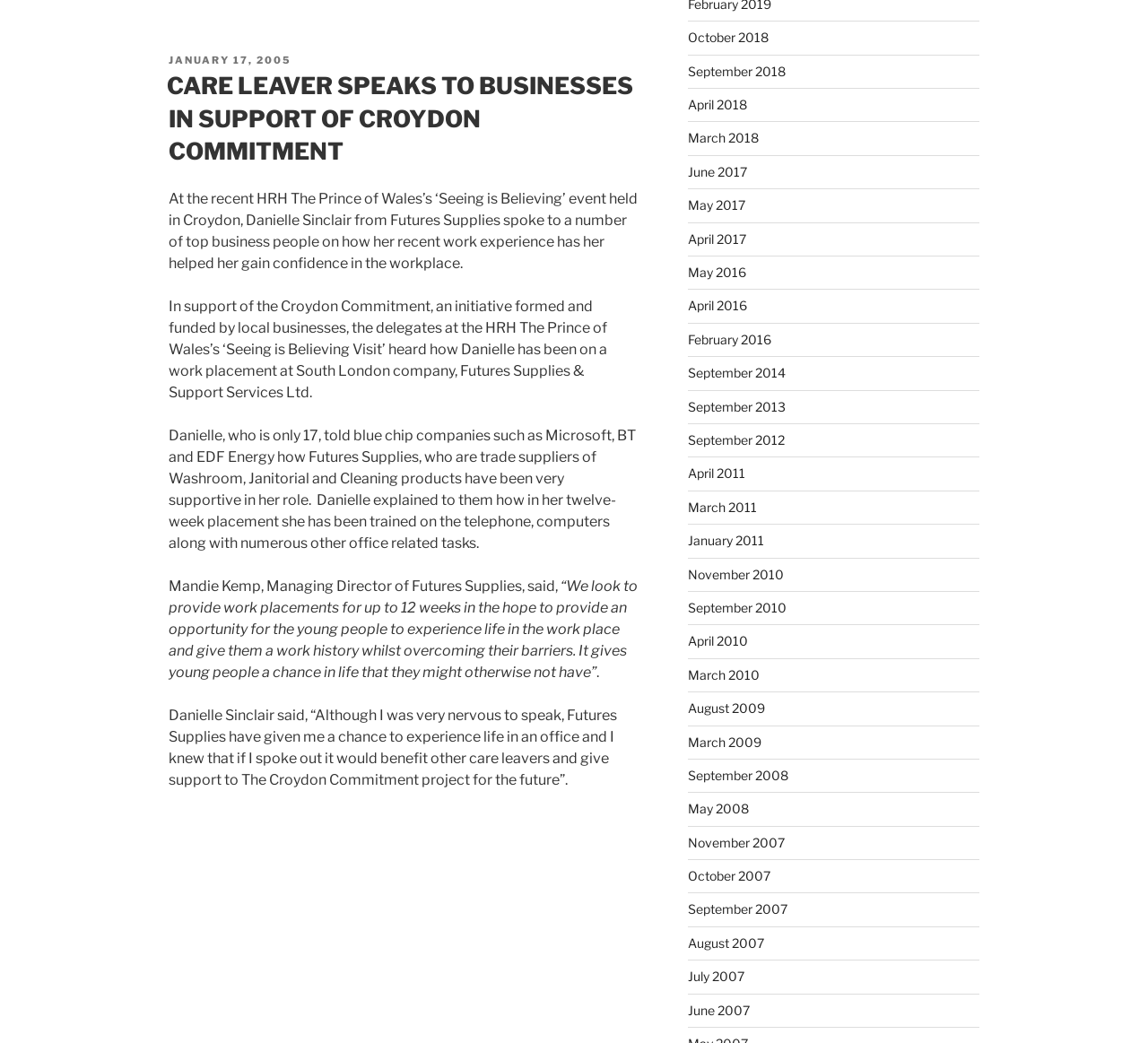Can you look at the image and give a comprehensive answer to the question:
How old was Danielle when she spoke to businesses?

I found Danielle's age by reading the article content, where it mentions that Danielle, who is only 17, told blue chip companies about her experience.